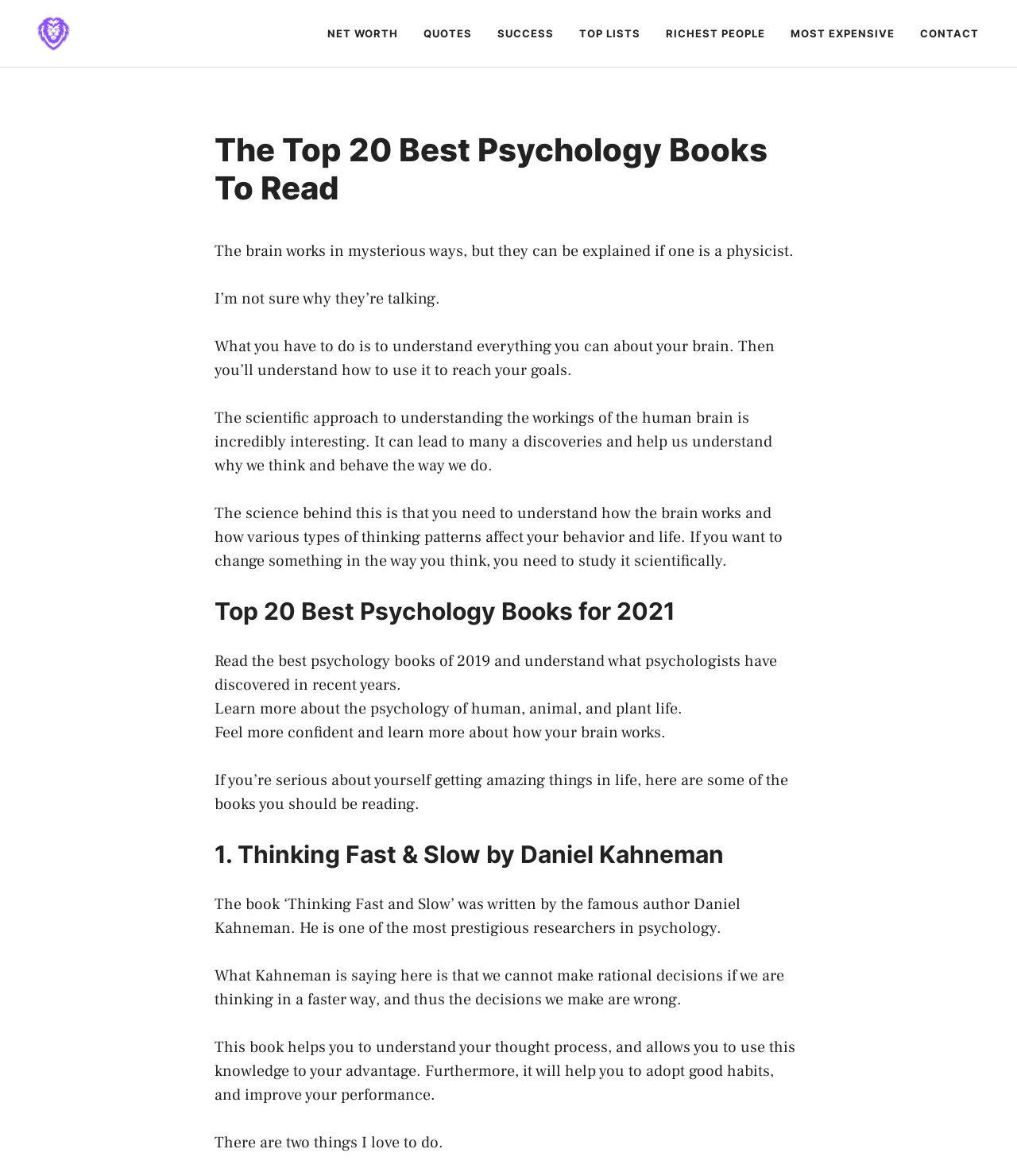What is the focus of the scientific approach to understanding the human brain?
Use the information from the image to give a detailed answer to the question.

The scientific approach to understanding the human brain is focused on making discoveries, as stated in the text 'The scientific approach to understanding the workings of the human brain is incredibly interesting. It can lead to many a discoveries and help us understand why we think and behave the way we do.'